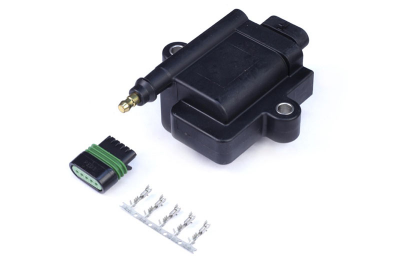Please provide a one-word or short phrase answer to the question:
What is integrated into the coil?

igniter module